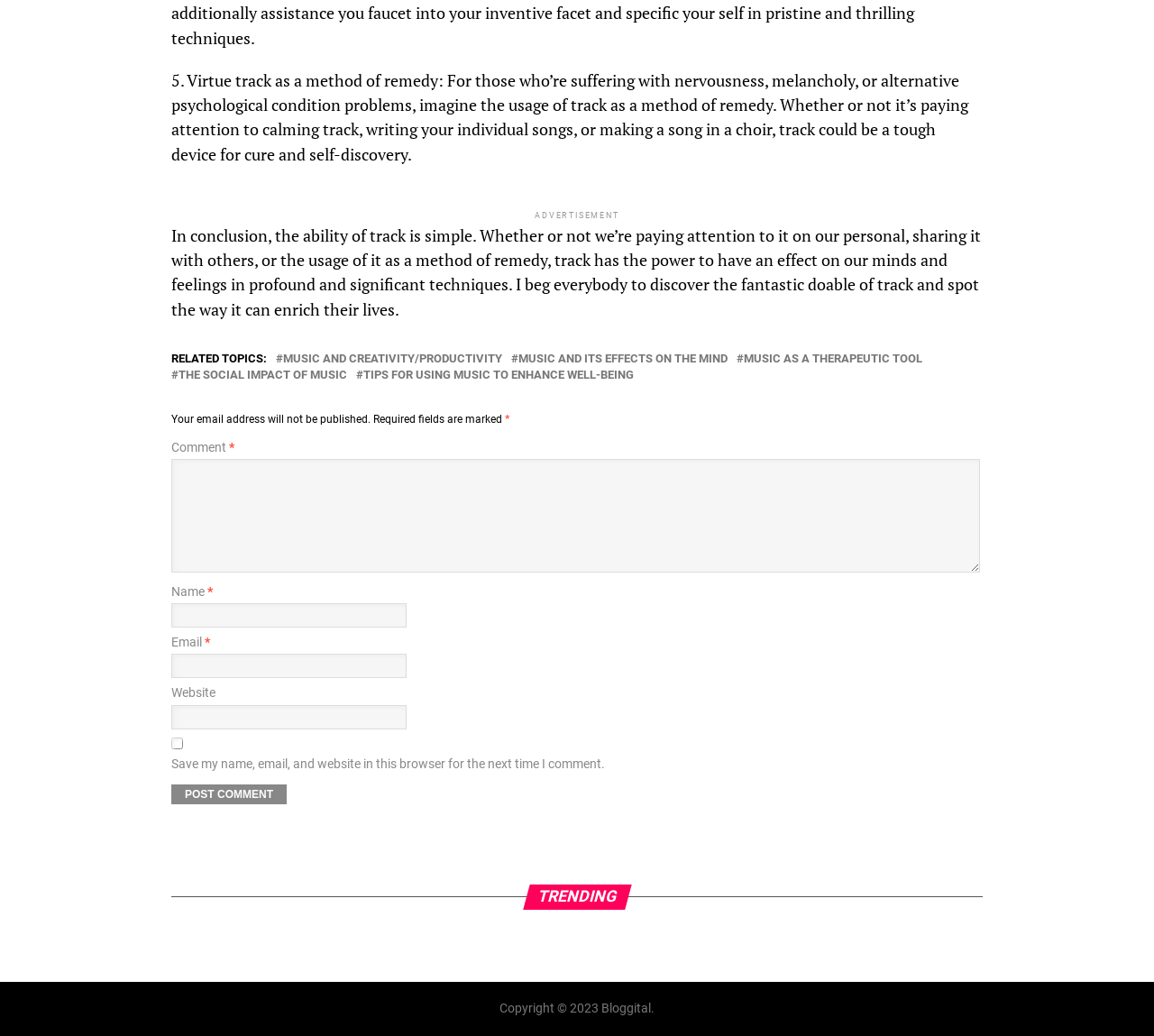Locate the bounding box of the user interface element based on this description: "parent_node: Email * aria-describedby="email-notes" name="email"".

[0.148, 0.631, 0.352, 0.655]